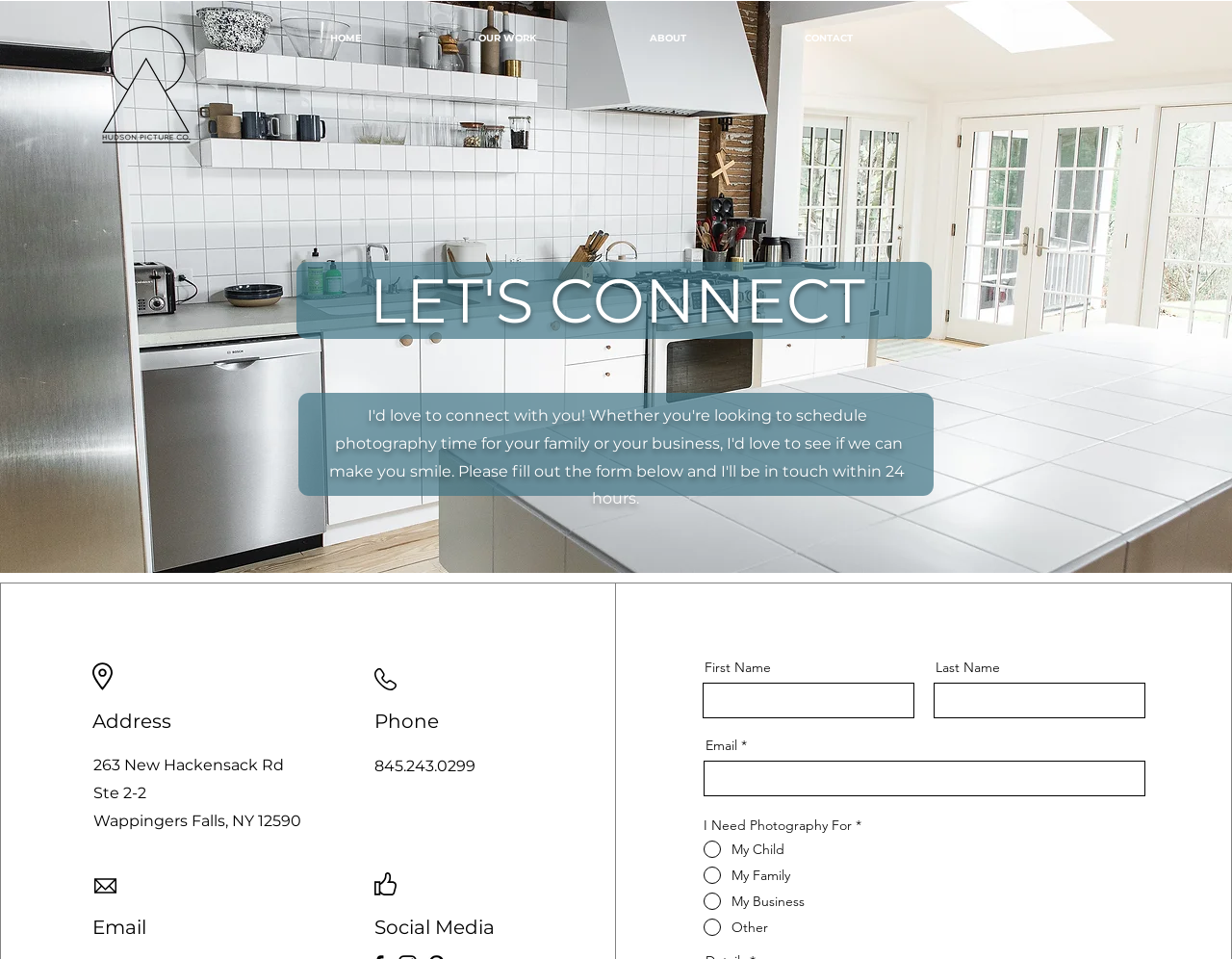What is the purpose of the form at the bottom of the webpage?
Using the image, provide a detailed and thorough answer to the question.

I inferred the purpose of the form by looking at the heading 'LET'S CONNECT' and the input fields for first name, last name, email, and a radio button group for specifying the reason for contacting the company.